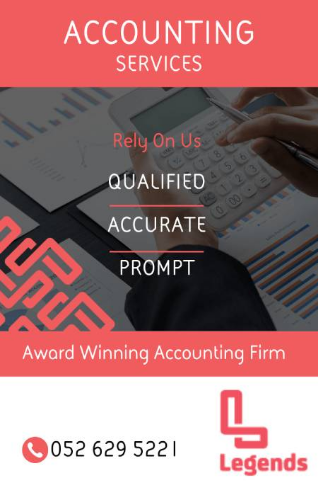Refer to the image and provide a thorough answer to this question:
What qualities are highlighted in Legends' services?

The words 'QUALIFIED', 'ACCURATE', and 'PROMPT' are prominently displayed in the poster, emphasizing the key qualities that Legends' services possess, which are essential for building trust with clients.